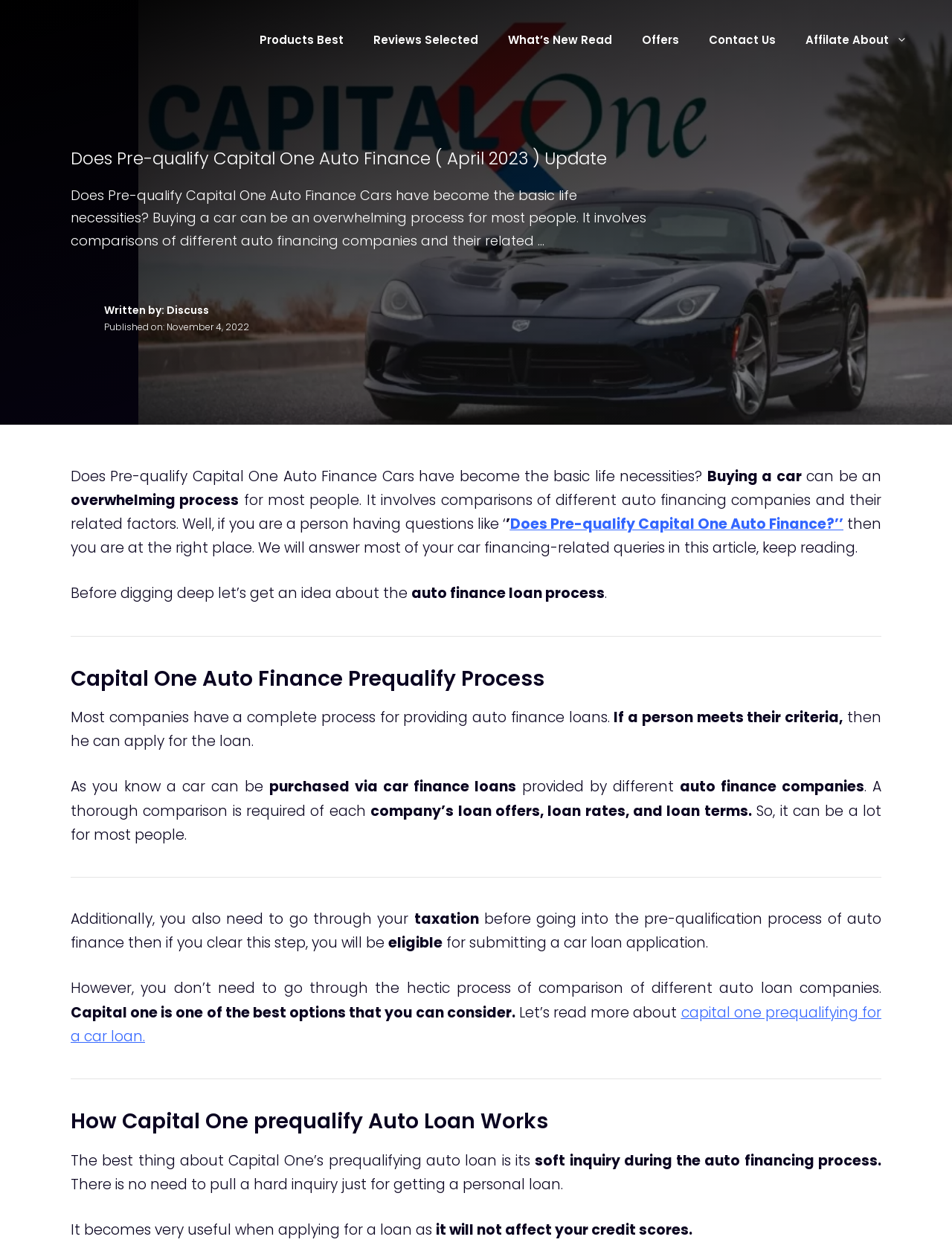Determine the bounding box coordinates of the region that needs to be clicked to achieve the task: "Click on 'Reviews Discuss' link".

[0.031, 0.023, 0.25, 0.039]